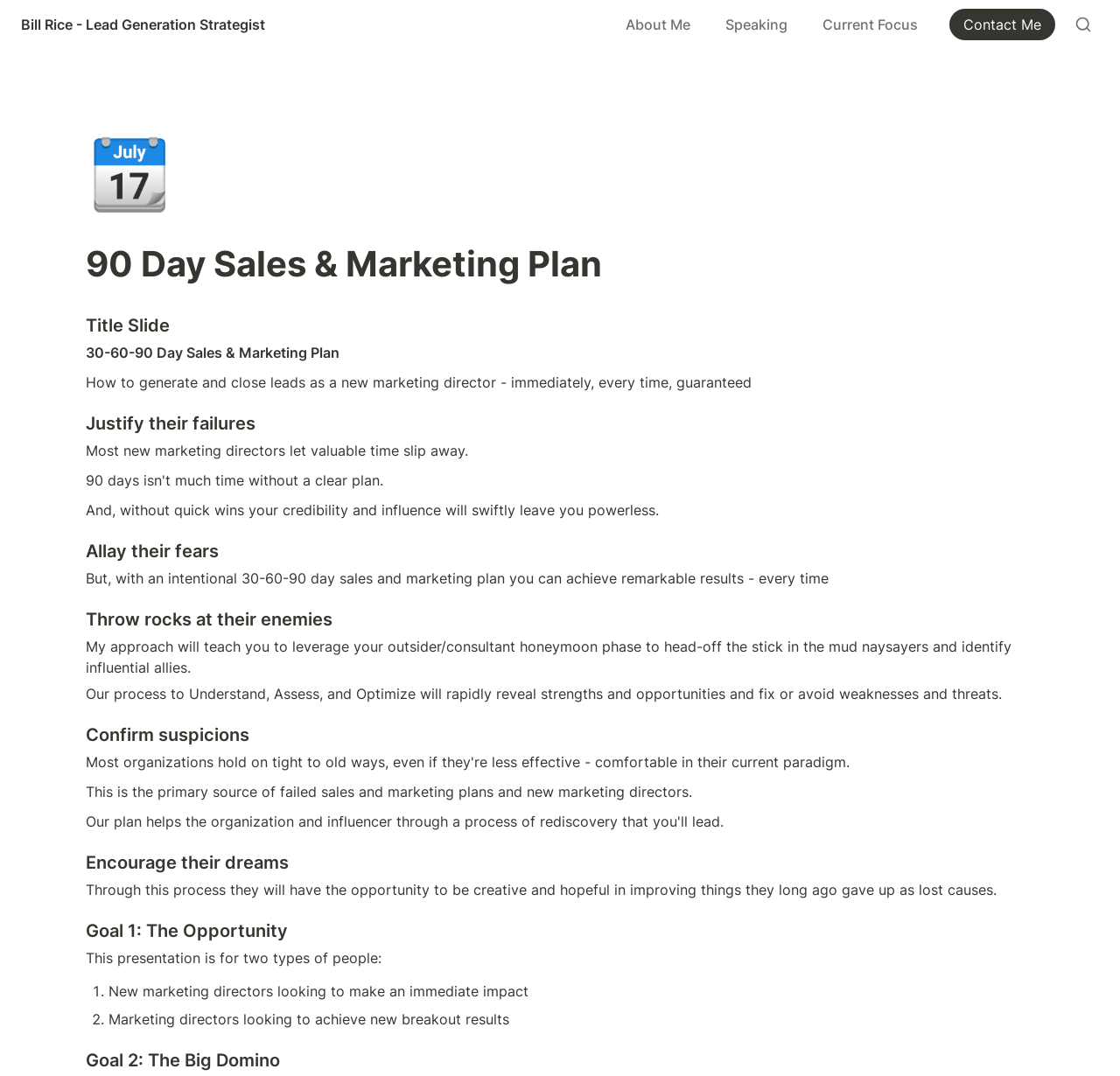Examine the screenshot and answer the question in as much detail as possible: What is the purpose of the 30-60-90 day sales and marketing plan?

I found the answer by reading the text under the heading '90 Day Sales & Marketing Plan', which says 'How to generate and close leads as a new marketing director - immediately, every time, guaranteed'.